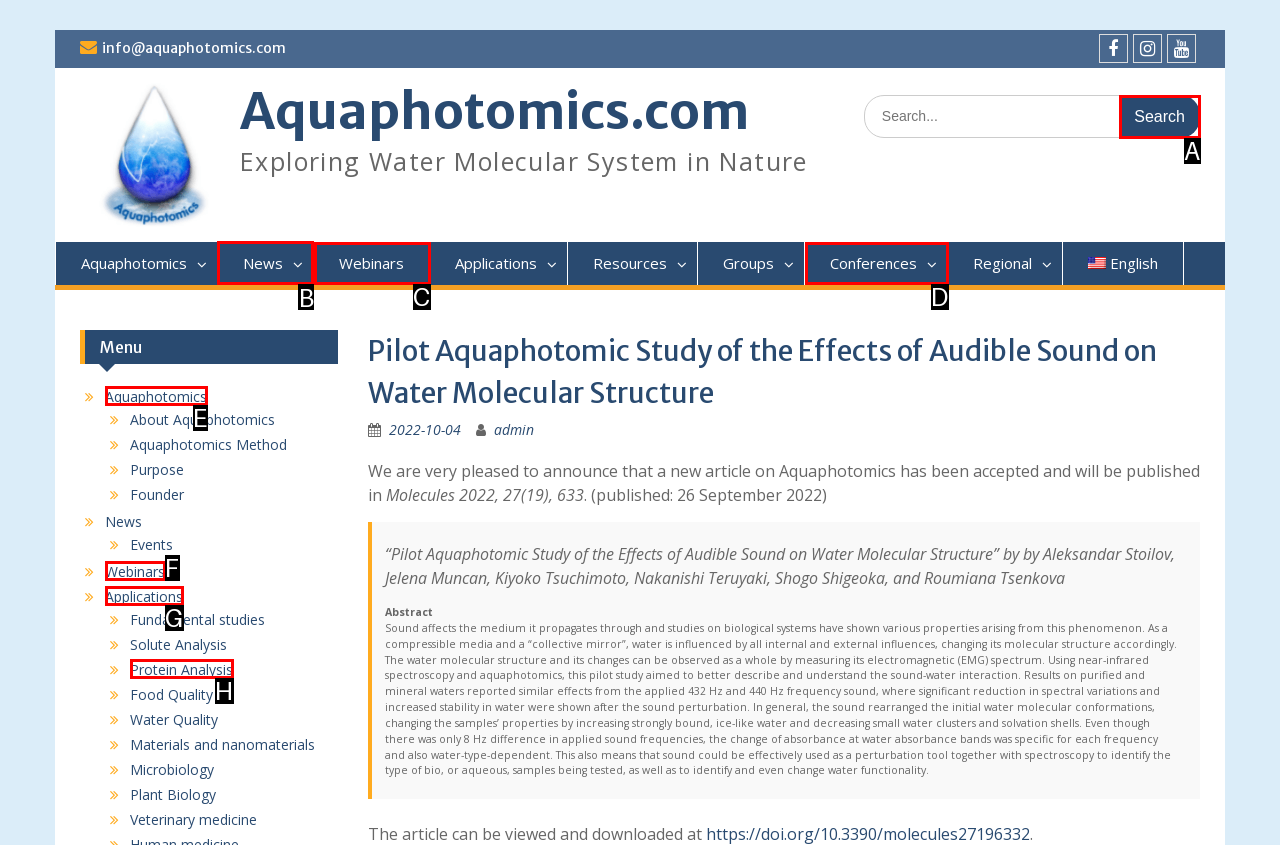Tell me which one HTML element I should click to complete the following task: Check the news Answer with the option's letter from the given choices directly.

B